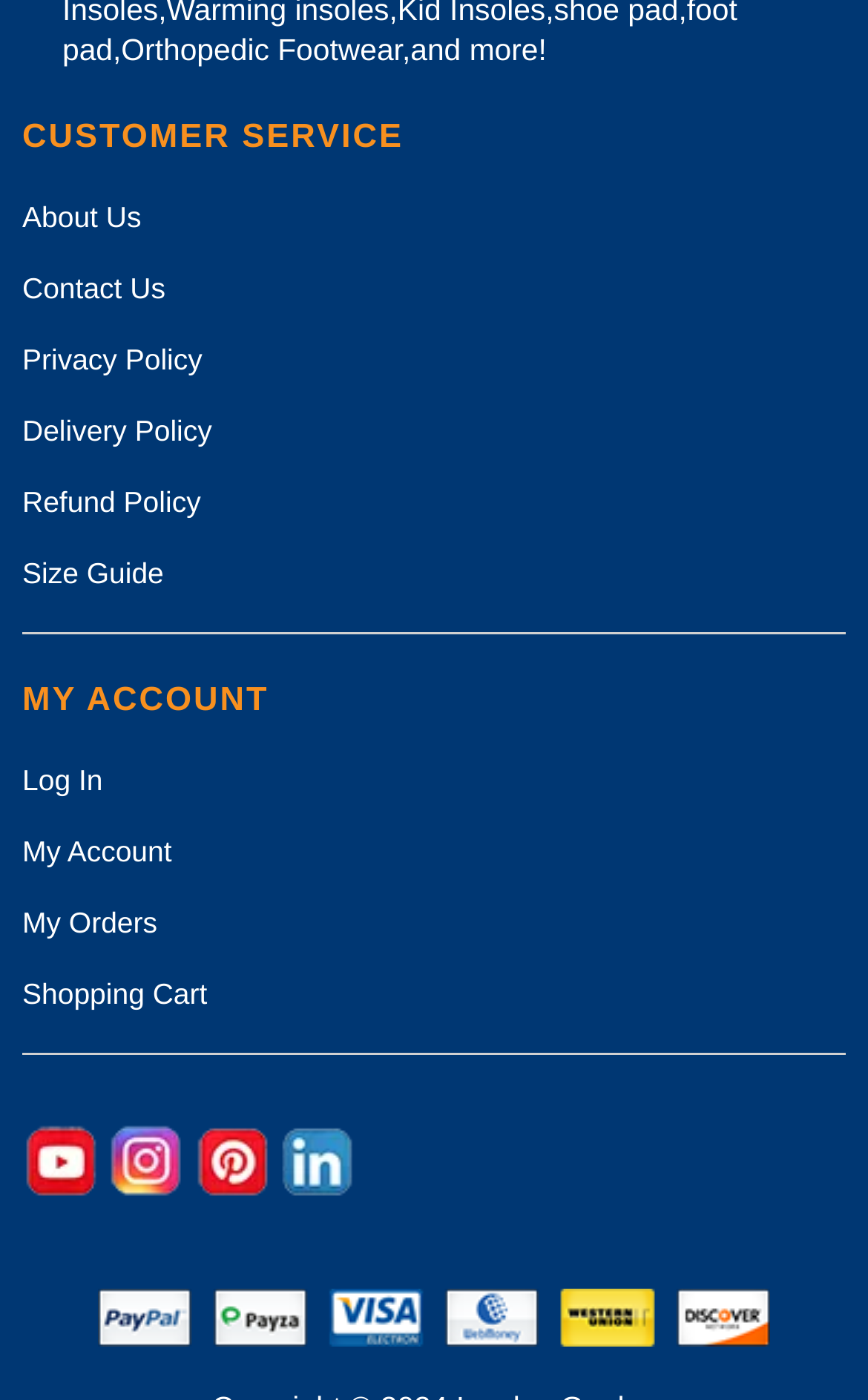Determine the bounding box for the UI element as described: "My Account". The coordinates should be represented as four float numbers between 0 and 1, formatted as [left, top, right, bottom].

[0.026, 0.584, 0.198, 0.635]